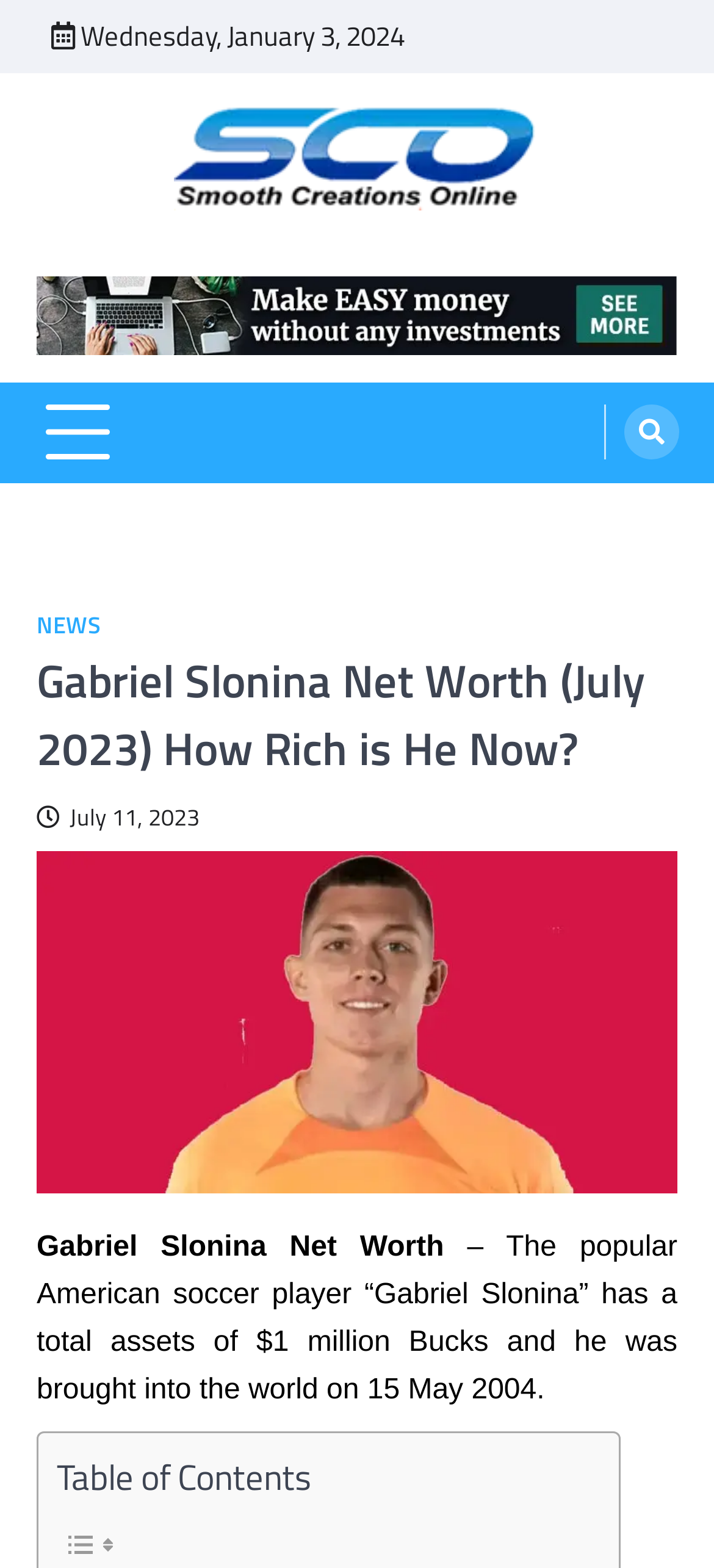What is the name of the website?
From the screenshot, supply a one-word or short-phrase answer.

smoothcreationsonline